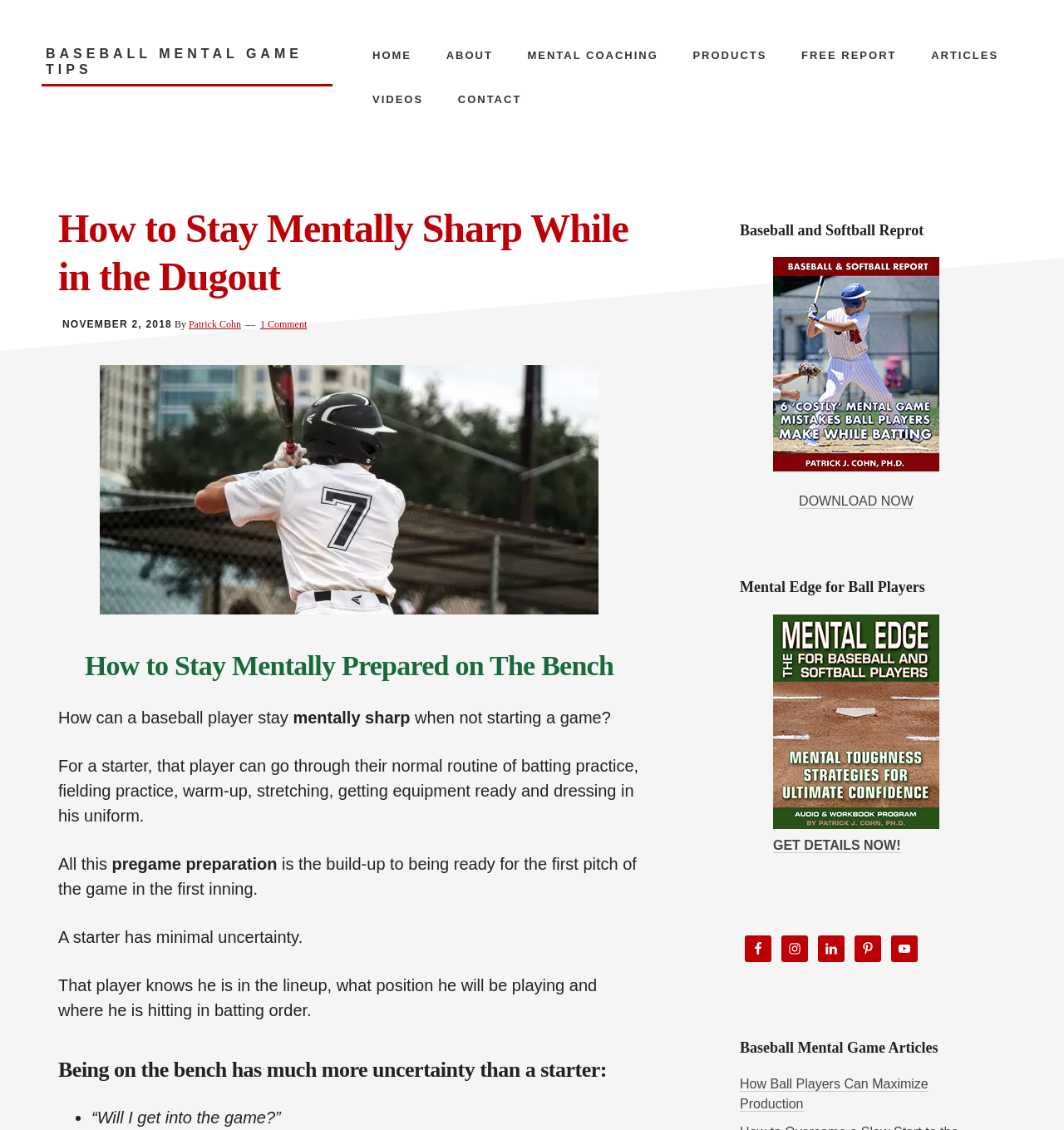Using the details from the image, please elaborate on the following question: What is the title of the first heading?

I found the title of the first heading by looking at the content of the webpage, which has a heading 'How to Stay Mentally Sharp While in the Dugout' at the top of the article section.